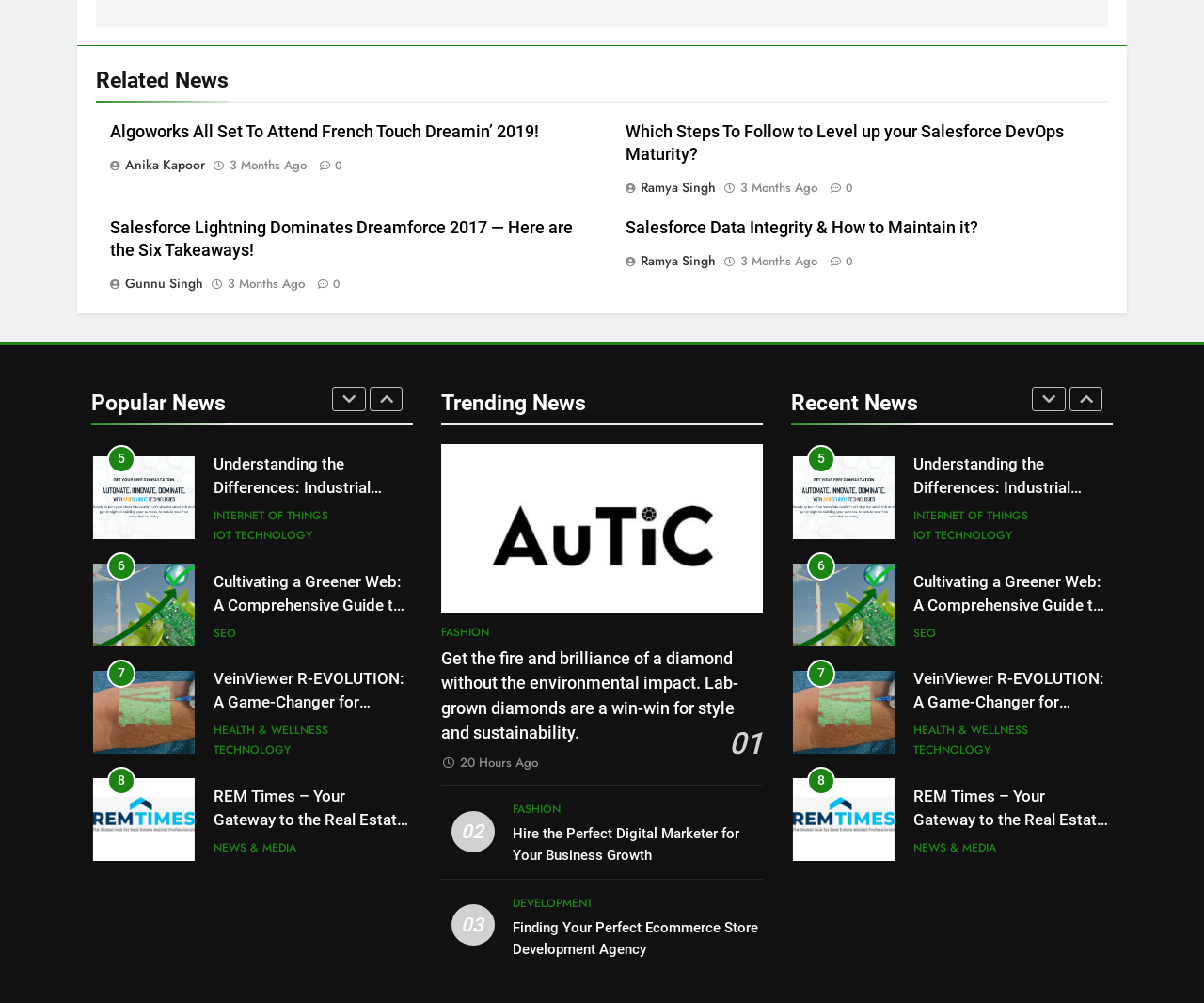Please identify the bounding box coordinates of the area that needs to be clicked to follow this instruction: "Explore the 'Trending News' section".

[0.366, 0.386, 0.634, 0.424]